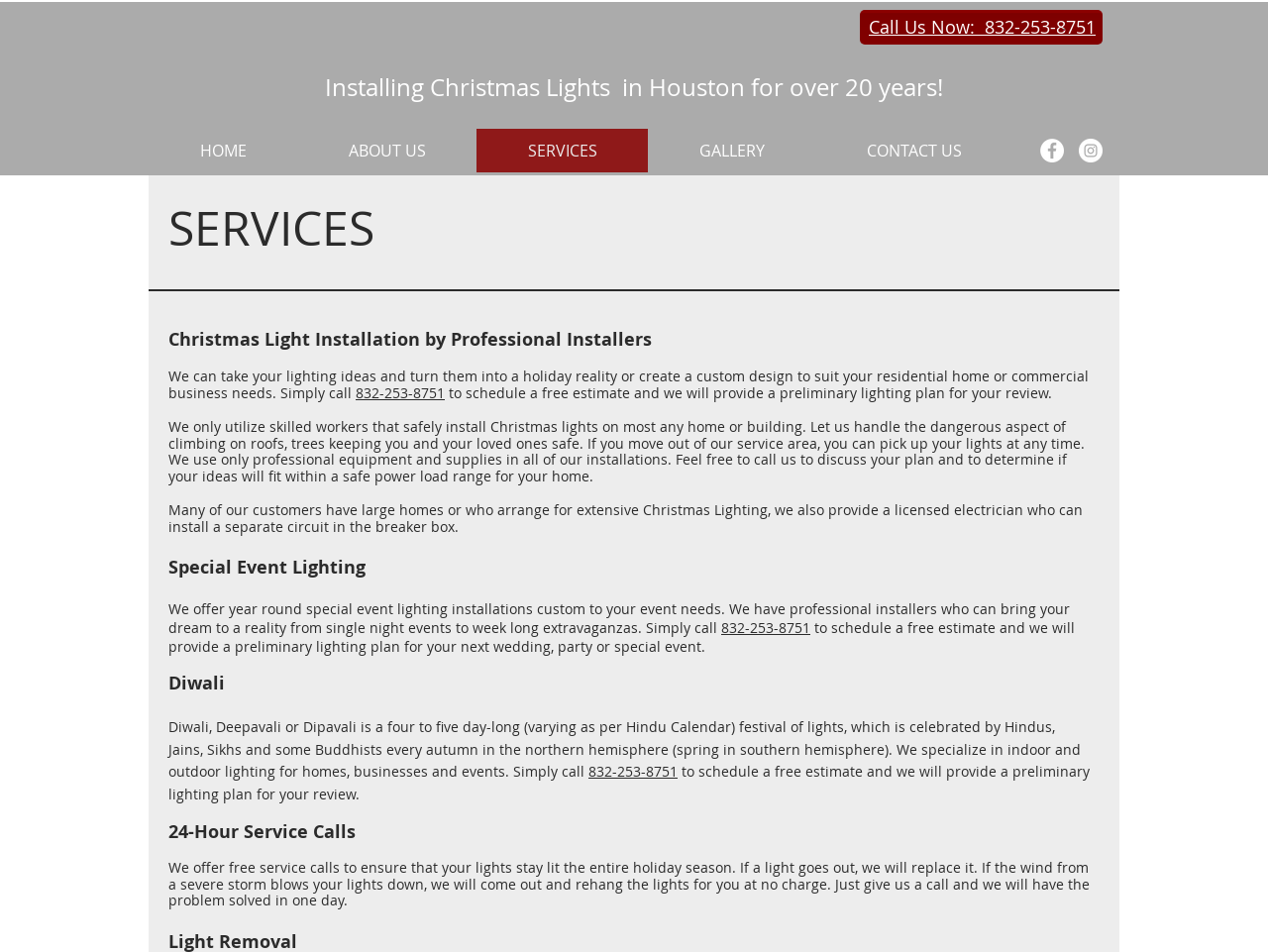What type of lighting installation does the company specialize in for Diwali?
Provide a short answer using one word or a brief phrase based on the image.

Indoor and outdoor lighting